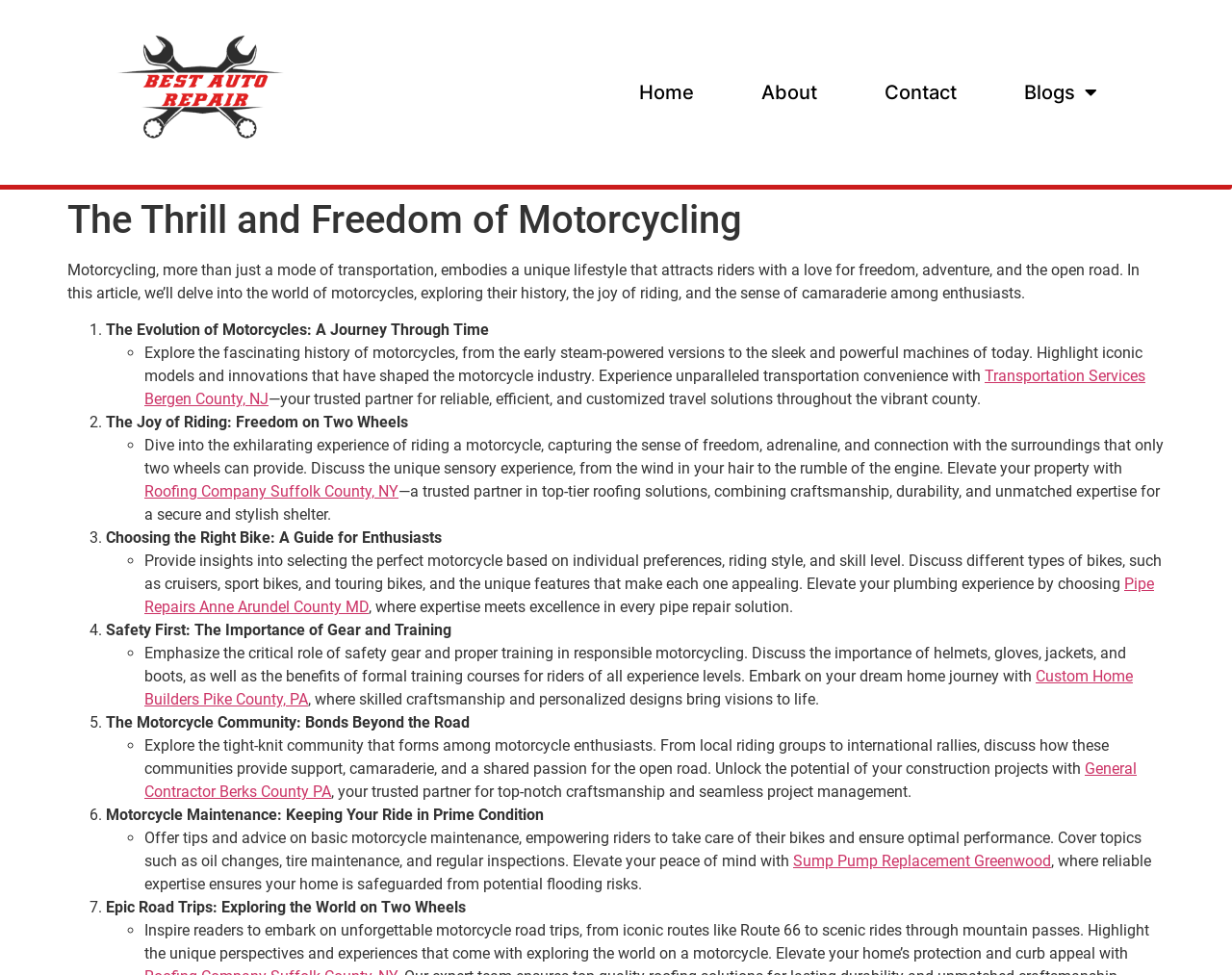Determine the bounding box coordinates of the UI element described by: "Transportation Services Bergen County, NJ".

[0.117, 0.376, 0.93, 0.419]